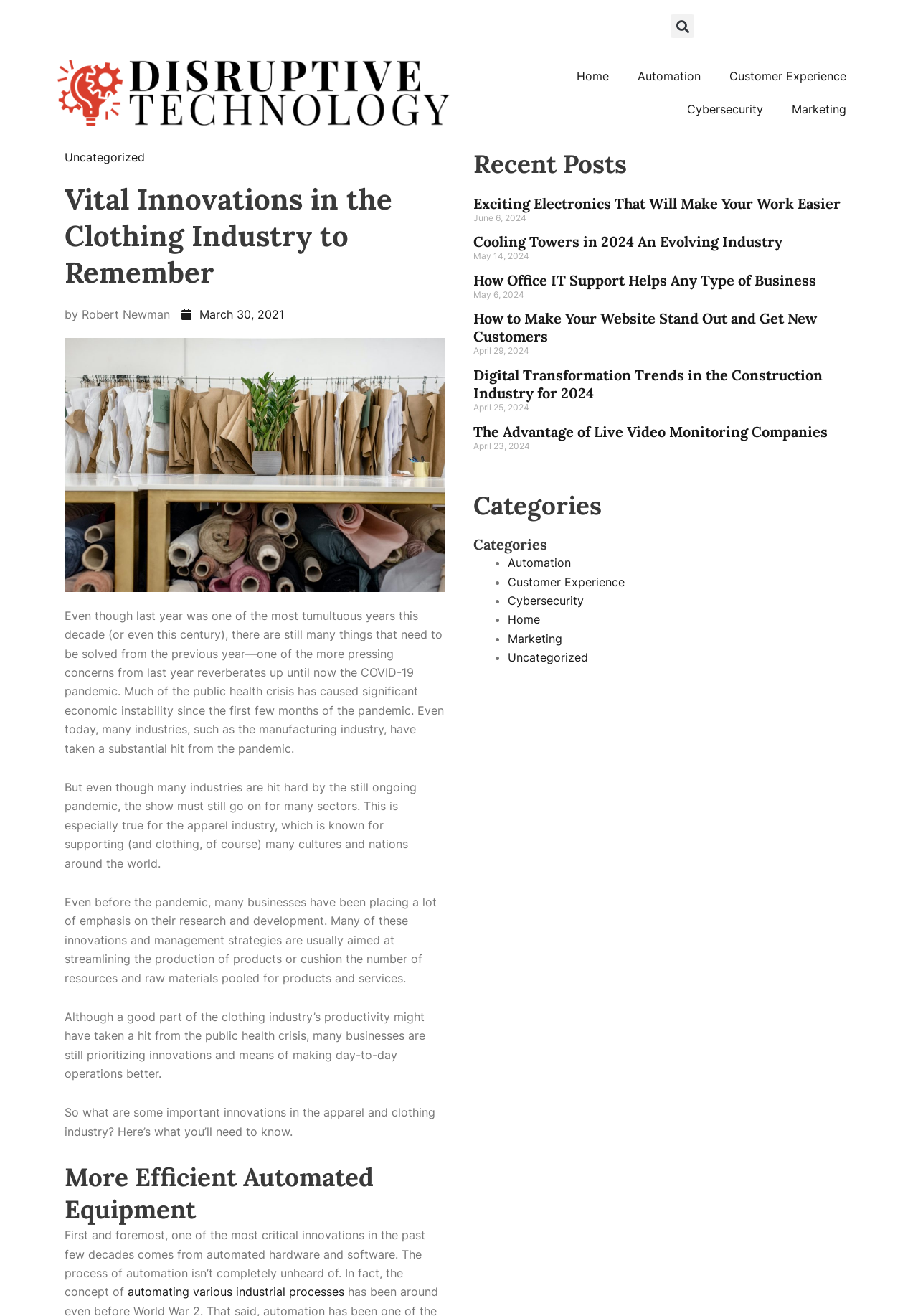Analyze the image and answer the question with as much detail as possible: 
How many categories are listed?

The number of categories can be found by counting the list items in the 'Categories' section, which are 'Automation', 'Customer Experience', 'Cybersecurity', 'Home', and 'Marketing', totaling 5 categories.